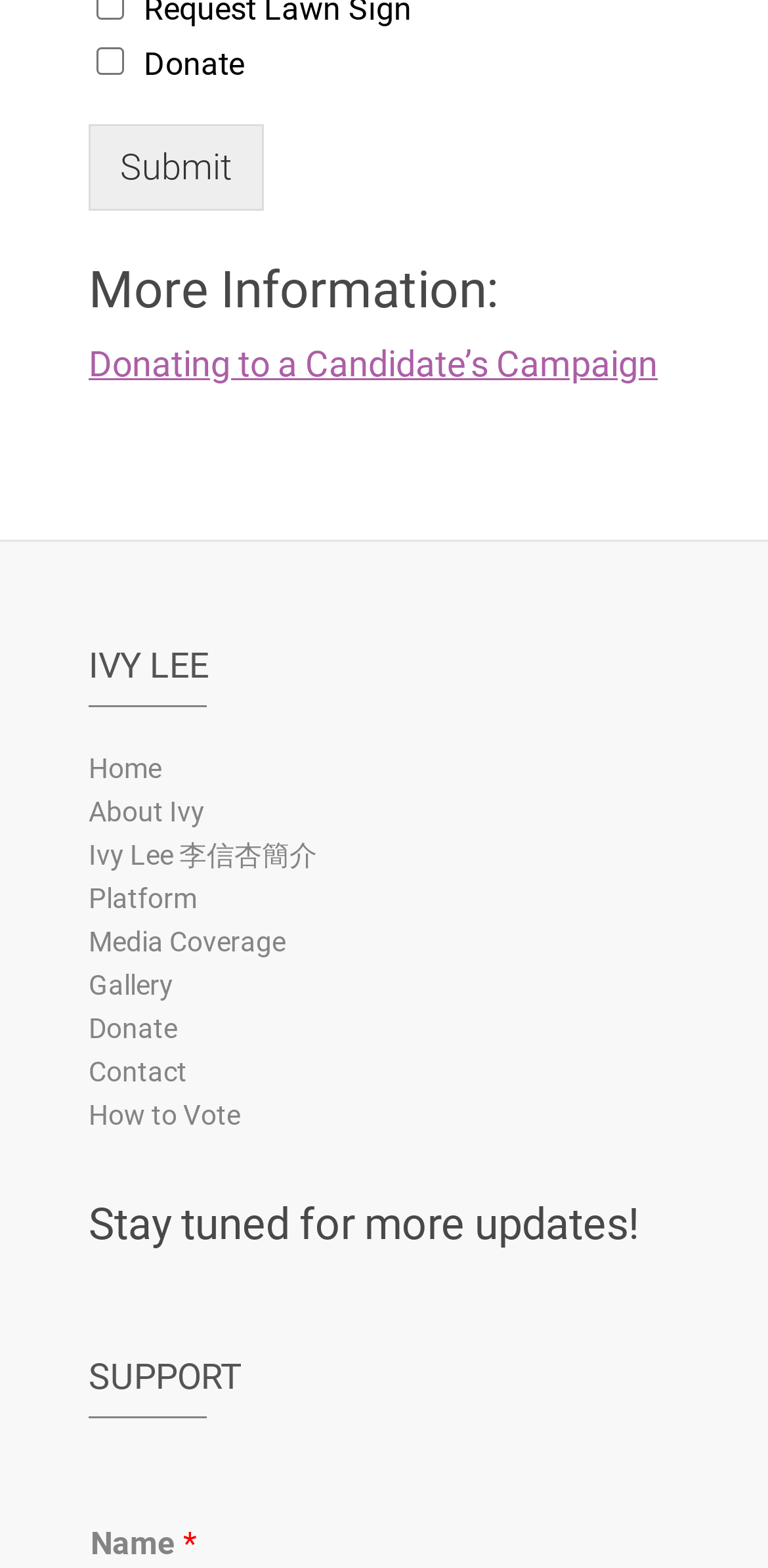Please identify the bounding box coordinates of the clickable region that I should interact with to perform the following instruction: "Read more about Donating to a Candidate’s Campaign". The coordinates should be expressed as four float numbers between 0 and 1, i.e., [left, top, right, bottom].

[0.115, 0.219, 0.856, 0.245]